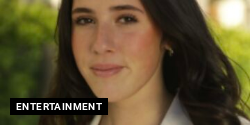Offer a detailed explanation of the image.

The image features a young woman with long, dark hair, who has a warm and inviting expression. The background appears vibrant and lively, suggesting an outdoor setting that enhances the cheerful tone. Overlaid on the image is the word "ENTERTAINMENT" in a bold, attention-grabbing font, indicating a connection to the entertainment industry. This context hints at her involvement in this sector, possibly as a public figure or rising star, capturing the theme of the associated article.